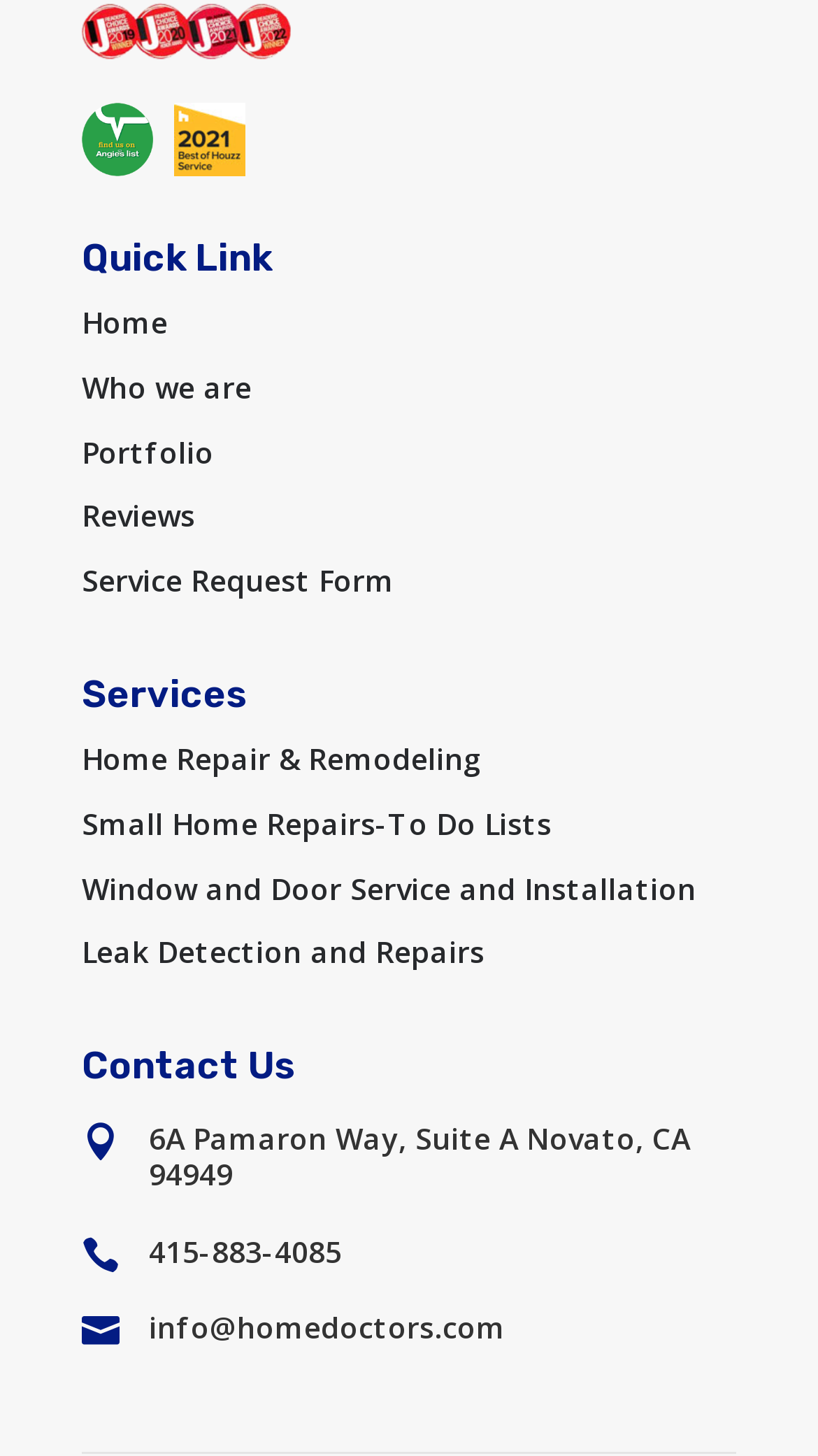Please find the bounding box coordinates of the element that you should click to achieve the following instruction: "Increase the quantity". The coordinates should be presented as four float numbers between 0 and 1: [left, top, right, bottom].

None